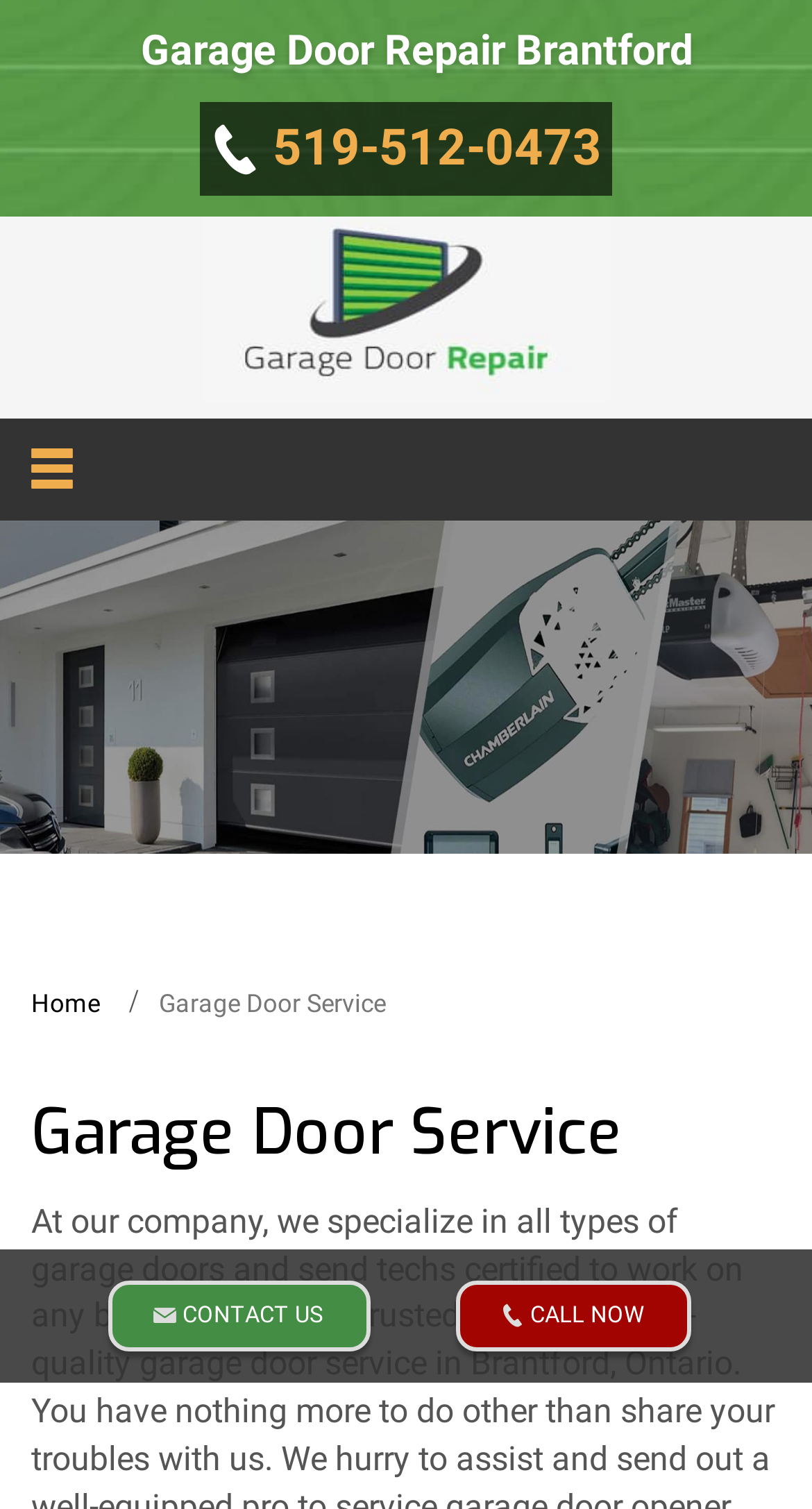How many links are there in the top section?
Use the information from the image to give a detailed answer to the question.

I counted the number of link elements in the top section of the webpage and found three links: 'ʈ 519-512-0473', 'ŗ CONTACT US', and 'ʈ CALL NOW'.